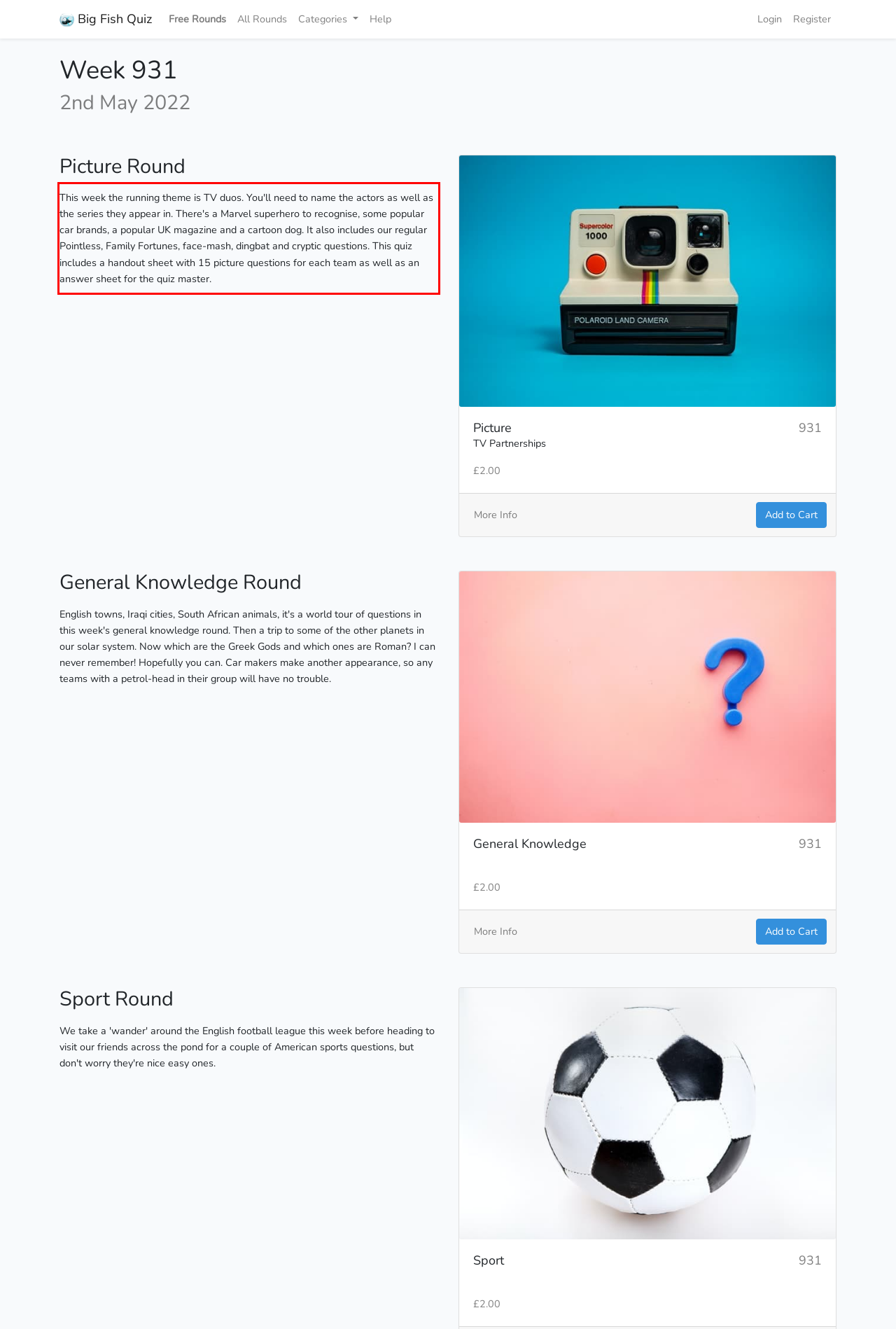There is a screenshot of a webpage with a red bounding box around a UI element. Please use OCR to extract the text within the red bounding box.

This week the running theme is TV duos. You'll need to name the actors as well as the series they appear in. There's a Marvel superhero to recognise, some popular car brands, a popular UK magazine and a cartoon dog. It also includes our regular Pointless, Family Fortunes, face-mash, dingbat and cryptic questions. This quiz includes a handout sheet with 15 picture questions for each team as well as an answer sheet for the quiz master.